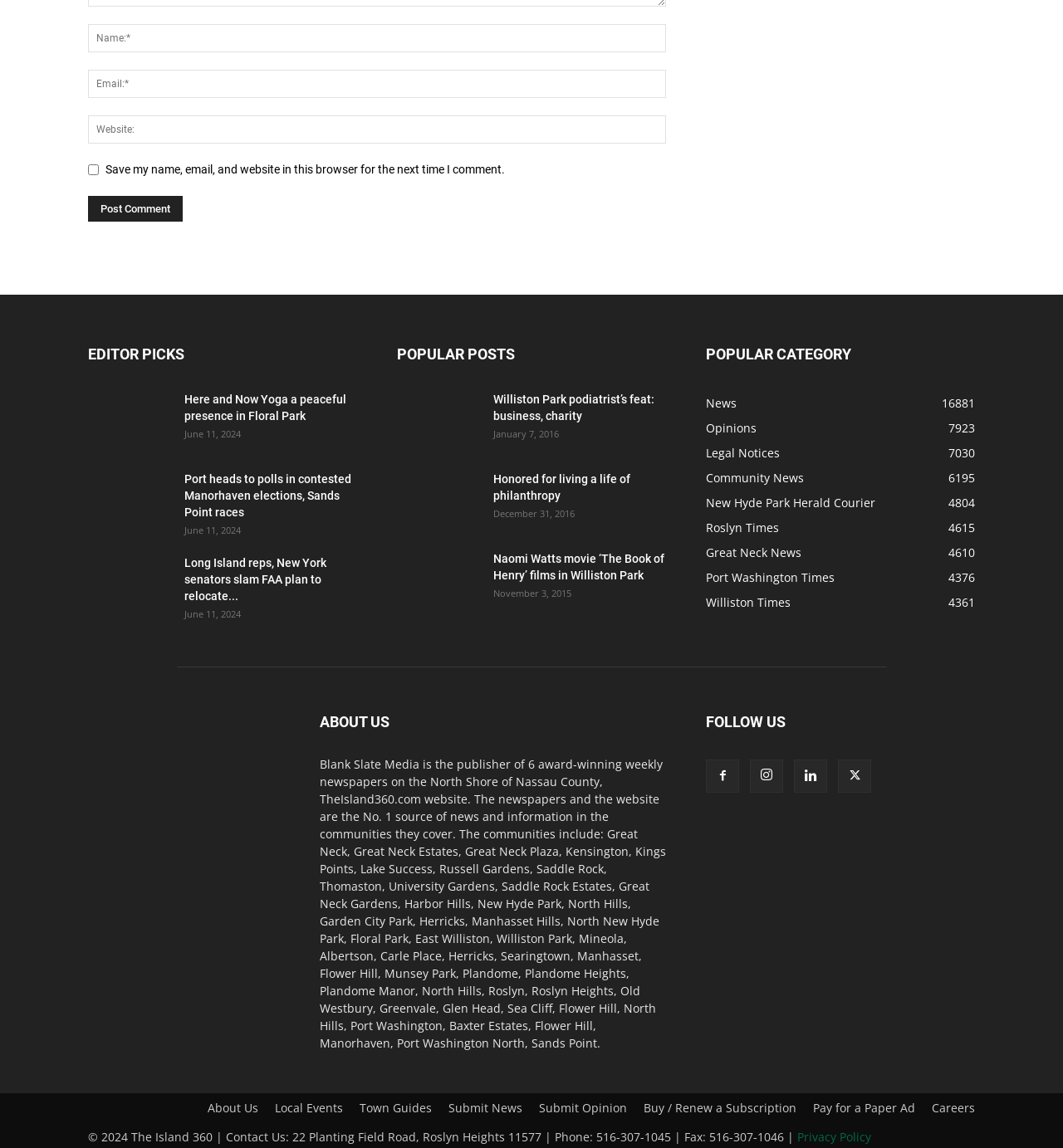Kindly provide the bounding box coordinates of the section you need to click on to fulfill the given instruction: "Enter your name".

[0.083, 0.021, 0.627, 0.045]